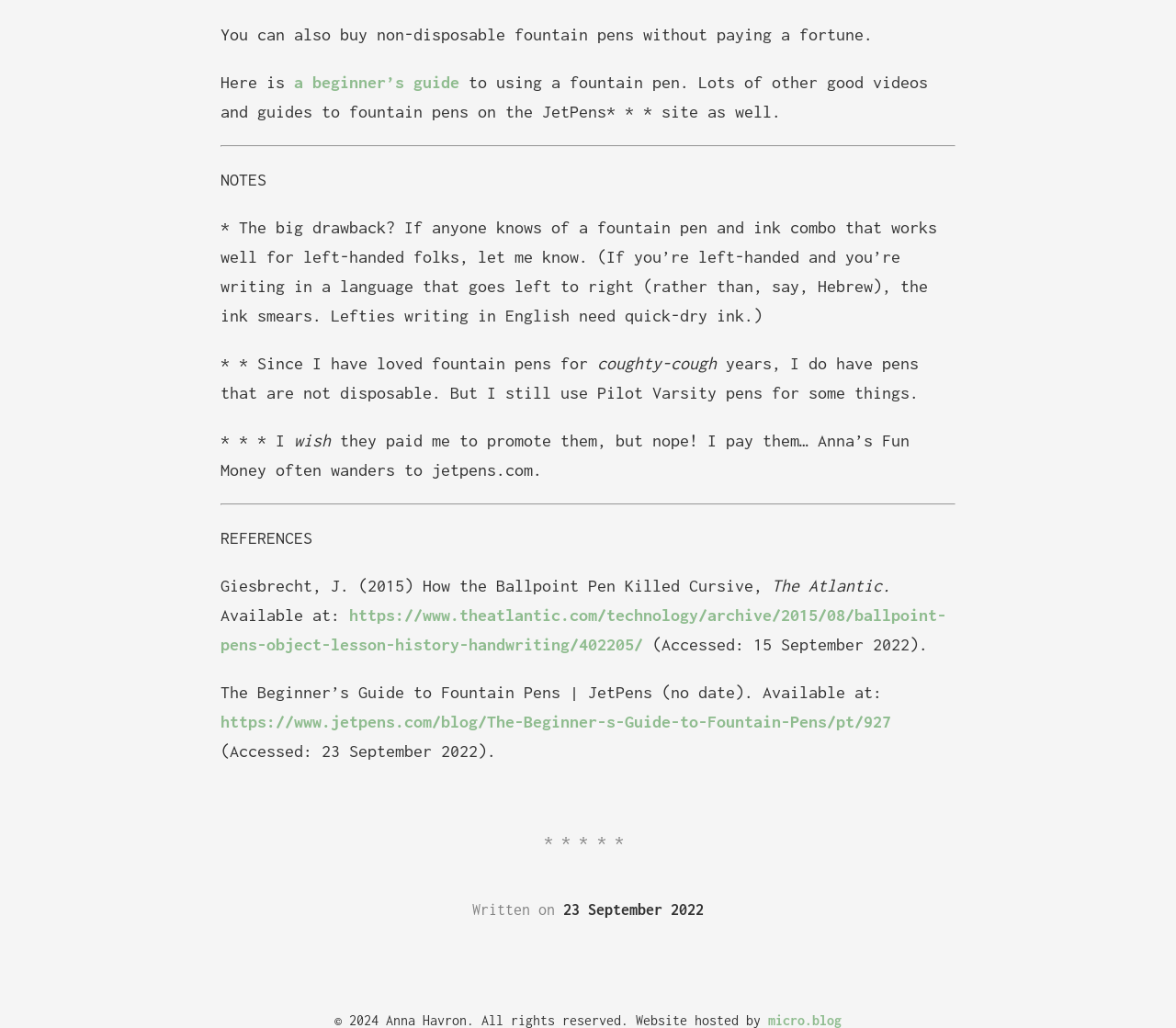Using the information in the image, give a detailed answer to the following question: What is the name of the website recommended for fountain pen resources?

The name of the website recommended for fountain pen resources can be found in the text content of the webpage, which mentions 'JetPens' multiple times and provides links to the website. This indicates that JetPens is a recommended resource for fountain pen information.